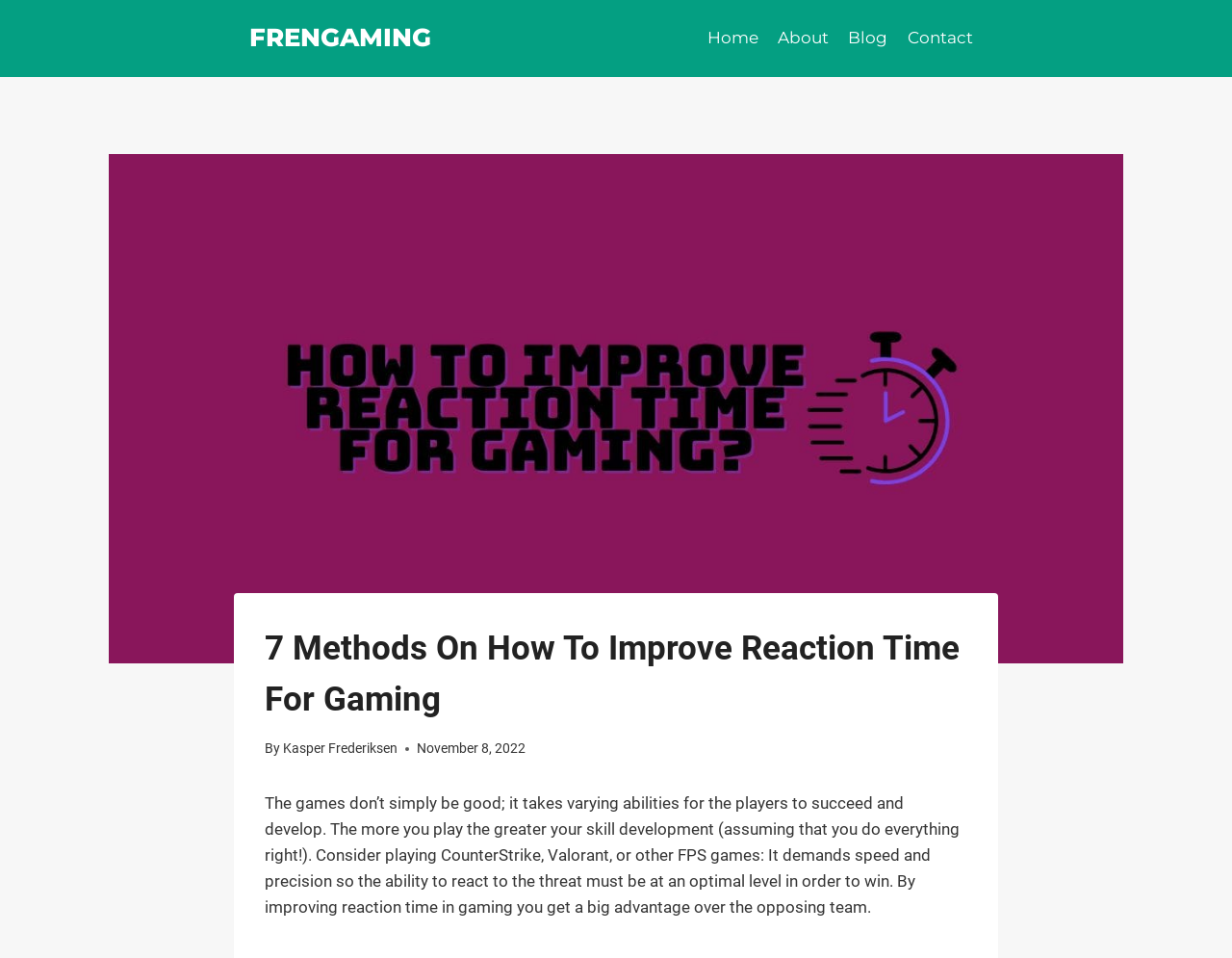Please give a one-word or short phrase response to the following question: 
What is the benefit of improving reaction time in gaming?

Big advantage over the opposing team